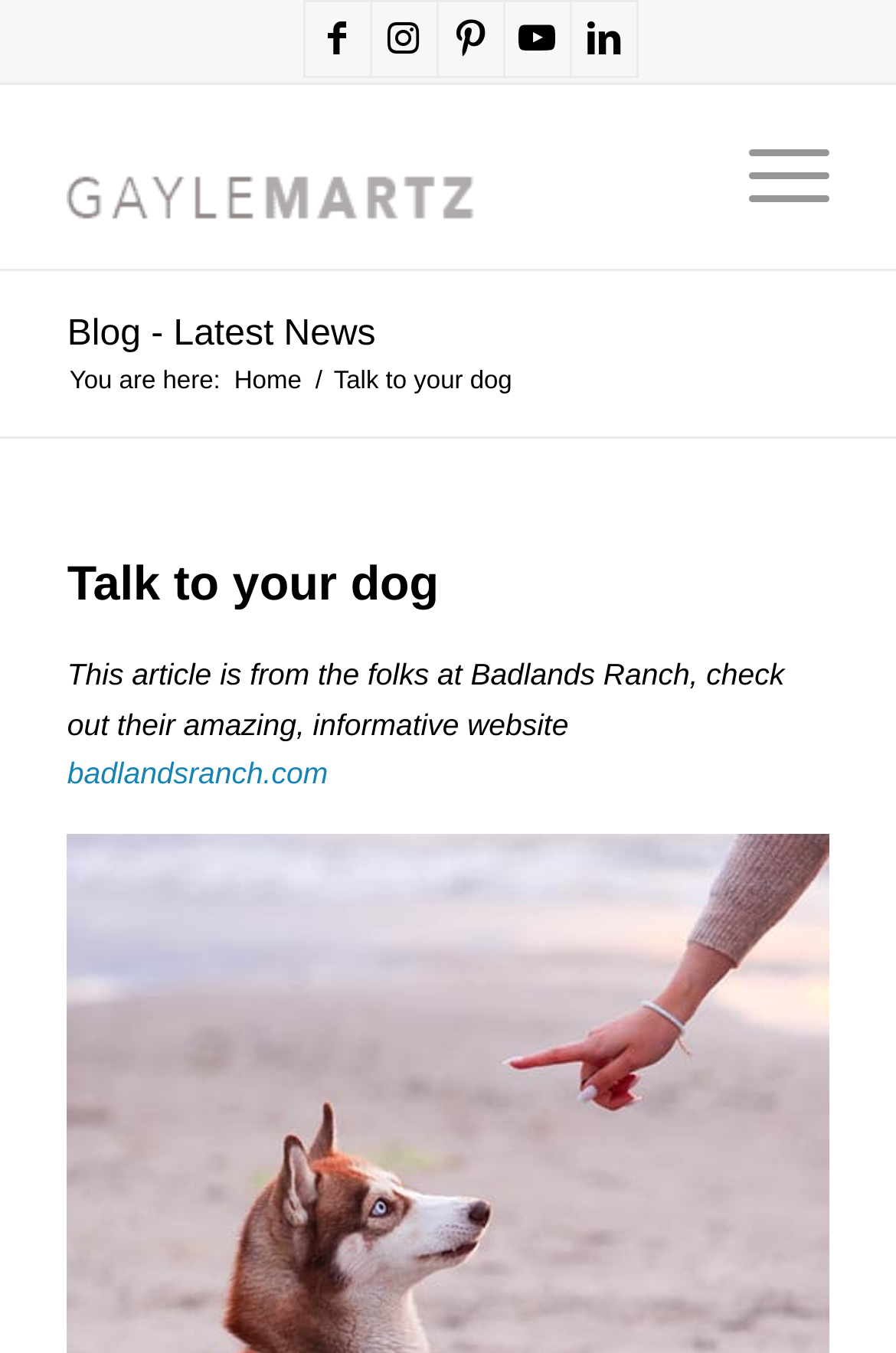Using the provided element description, identify the bounding box coordinates as (top-left x, top-left y, bottom-right x, bottom-right y). Ensure all values are between 0 and 1. Description: Blog - Latest News

[0.075, 0.233, 0.419, 0.262]